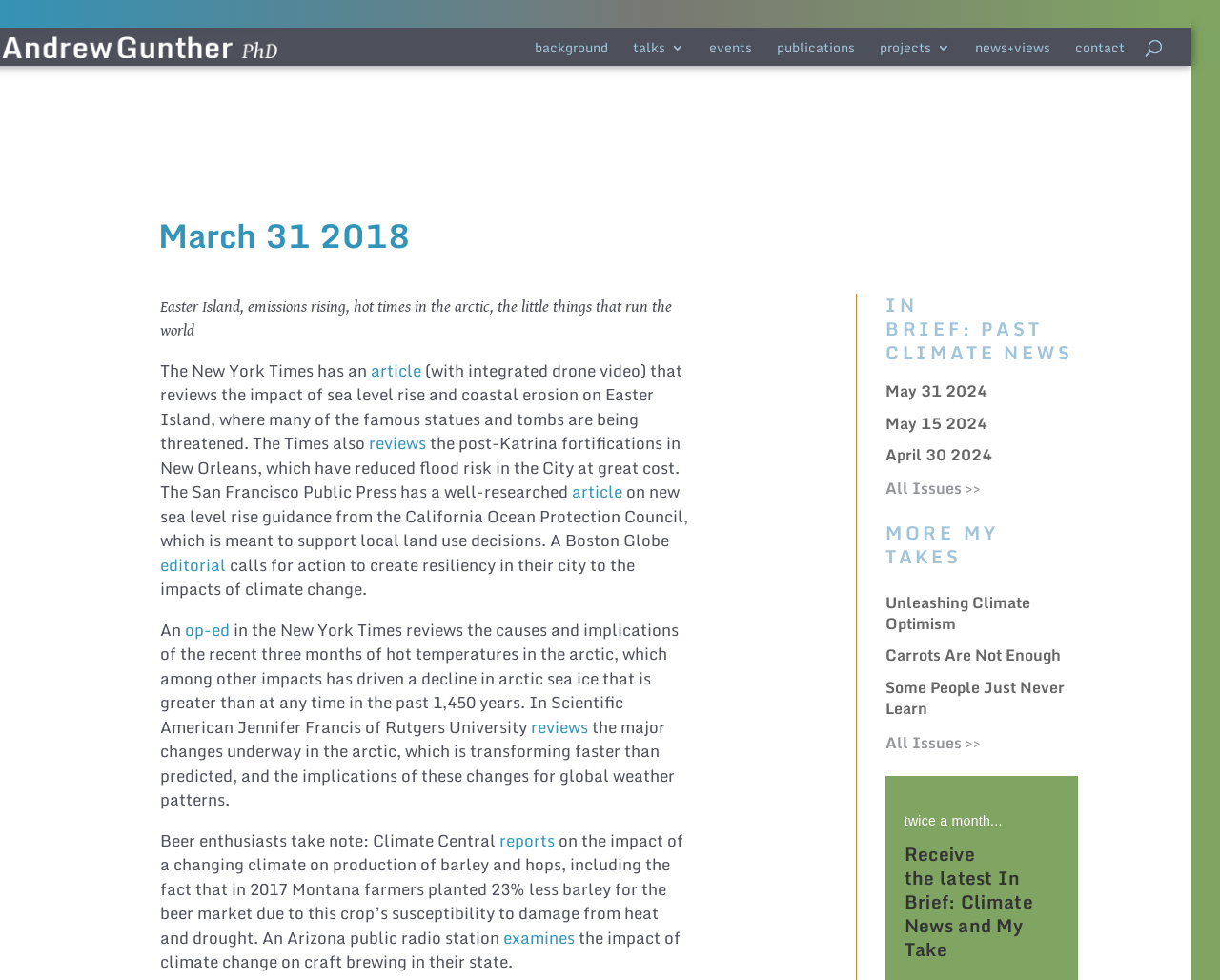What is the topic of the article mentioned?
Analyze the image and provide a thorough answer to the question.

The topic of the article mentioned is 'Easter Island' which is obtained from the static text element with the text 'Easter Island, emissions rising, hot times in the arctic, the little things that run the world'.